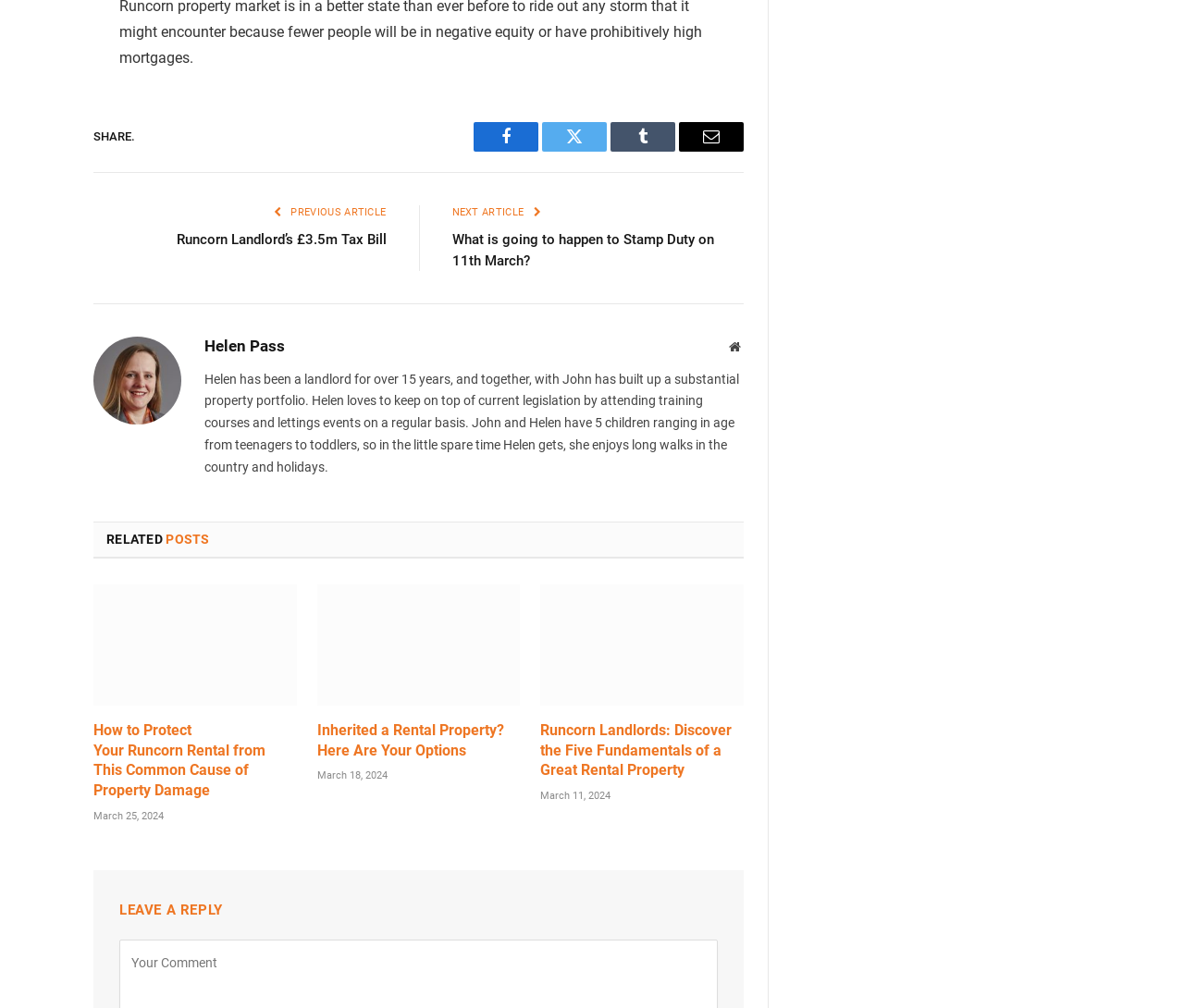Please provide a short answer using a single word or phrase for the question:
What is the purpose of the 'SHARE.' button?

To share the article